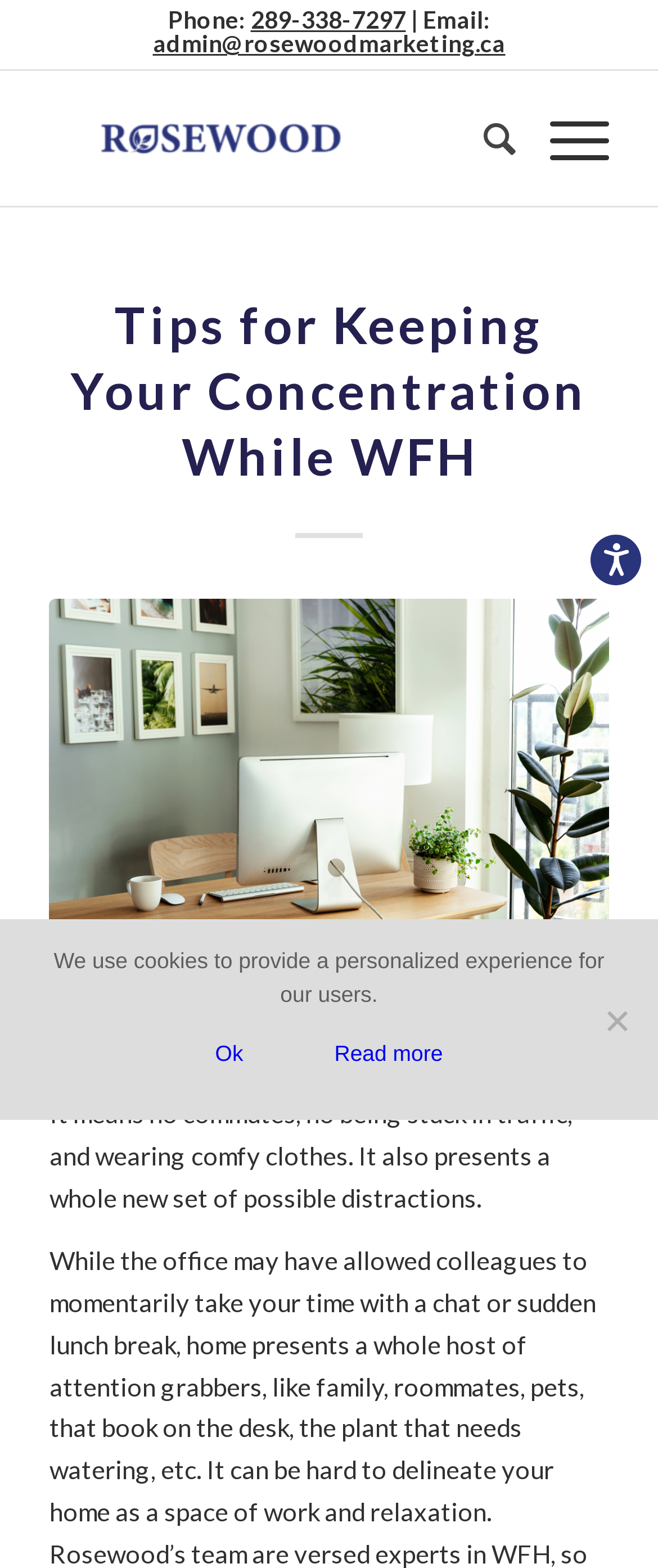Using a single word or phrase, answer the following question: 
What is the phone number of Rosewood Marketing?

289-338-7297